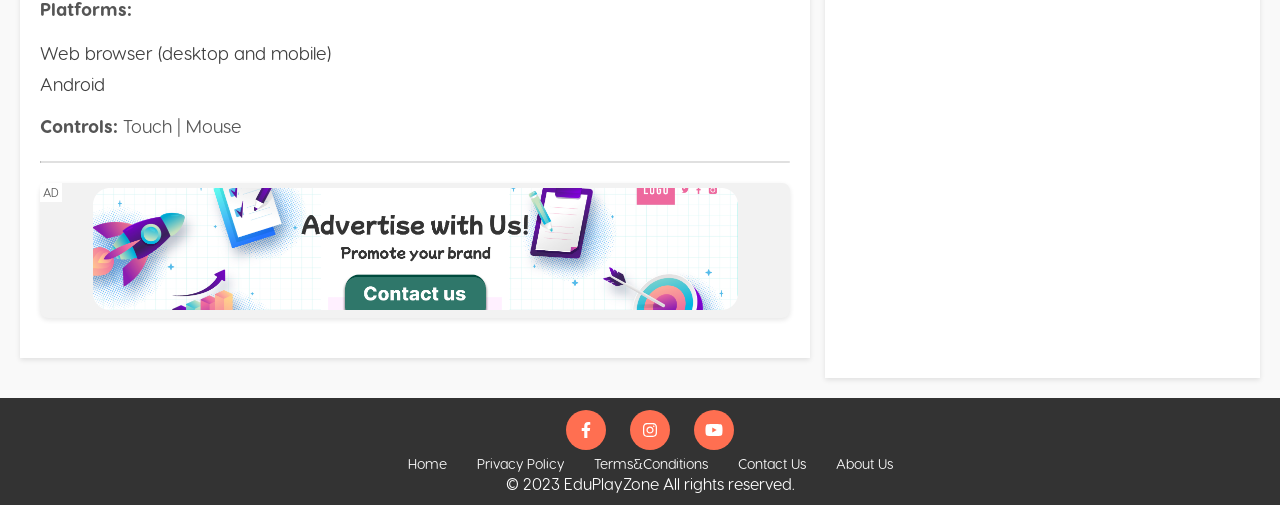How many links are there at the bottom of the webpage?
Answer the question using a single word or phrase, according to the image.

5